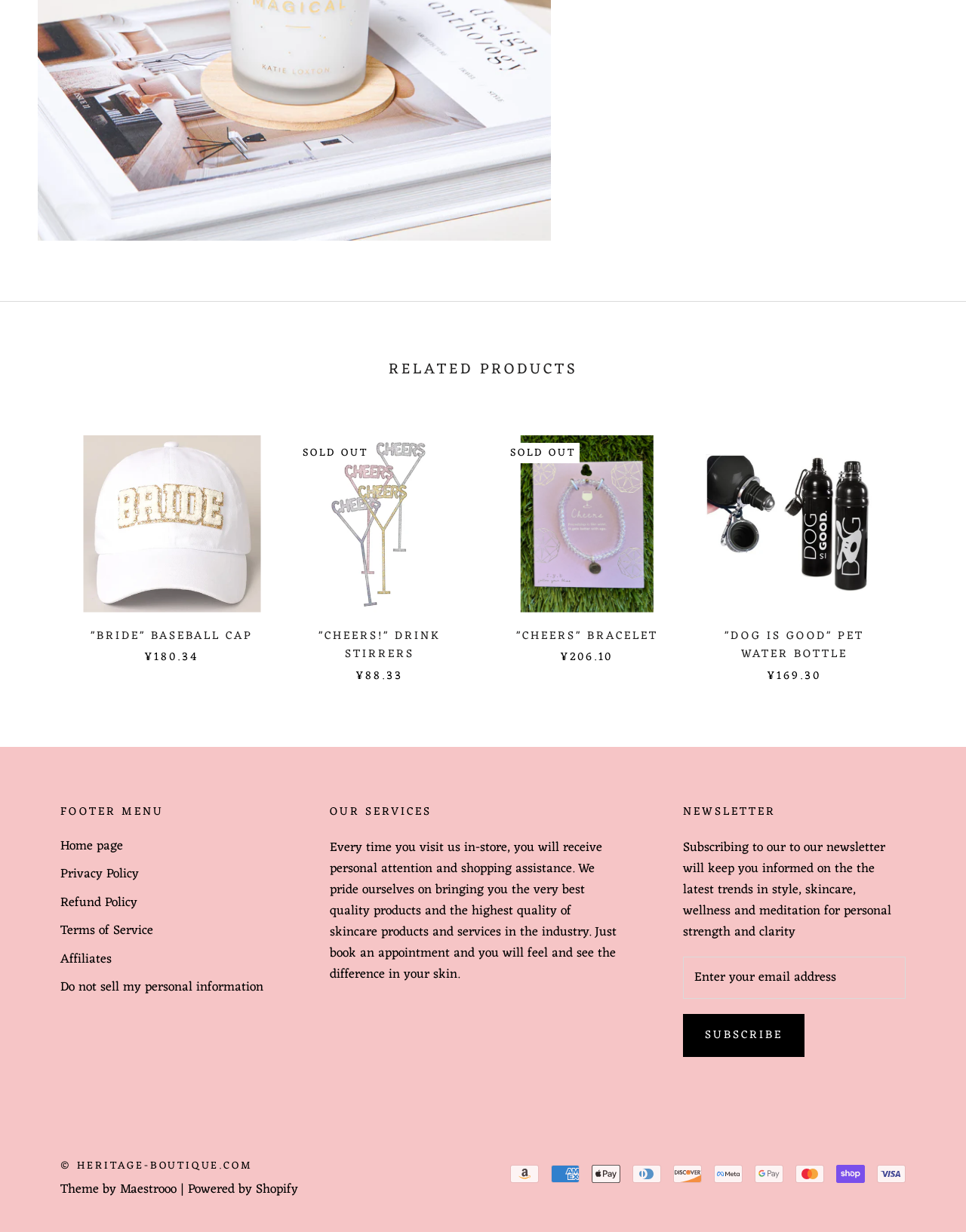What is the purpose of the newsletter?
Using the image as a reference, answer the question in detail.

I found the answer by reading the StaticText 'Subscribing to our to our newsletter will keep you informed on the the latest trends in style, skincare, wellness and meditation for personal strength and clarity'.